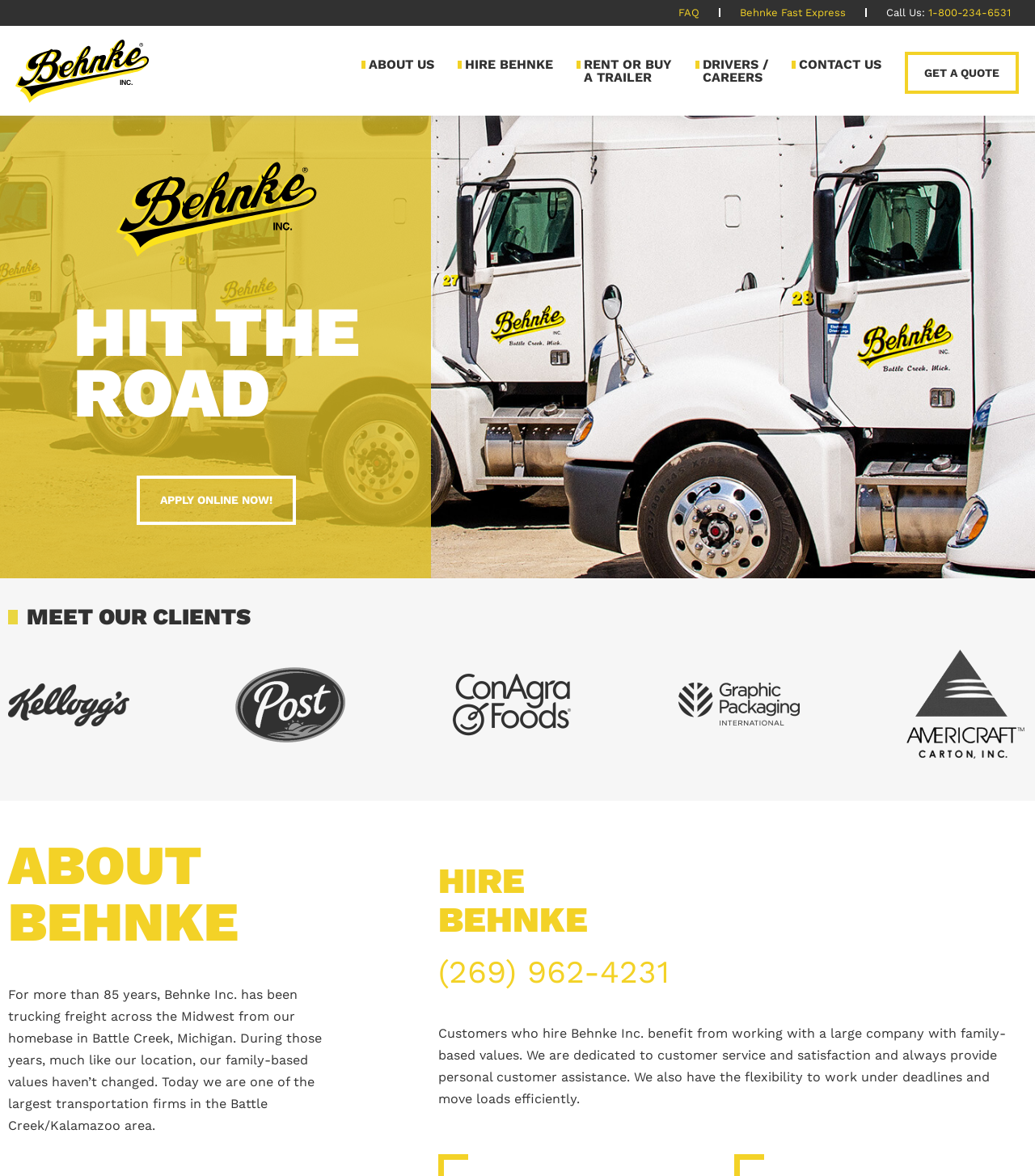Locate the coordinates of the bounding box for the clickable region that fulfills this instruction: "Call the company".

[0.856, 0.006, 0.977, 0.016]